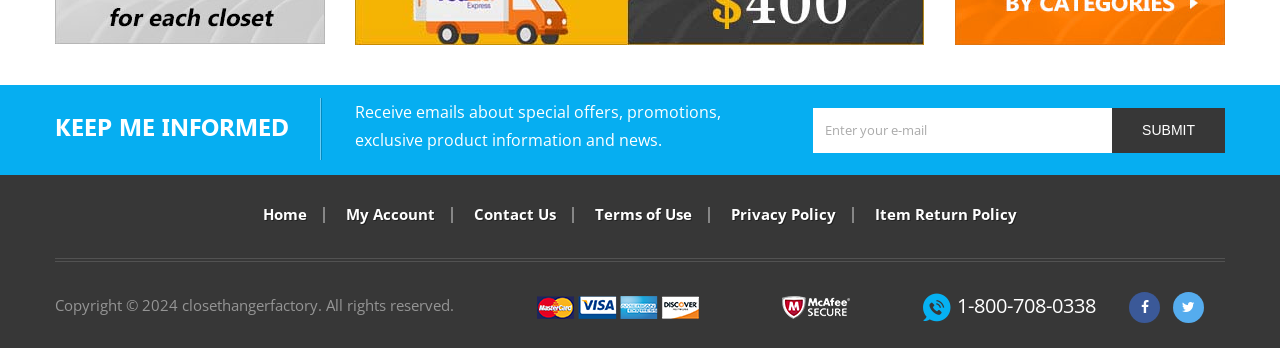What is the purpose of the email textbox?
Look at the screenshot and provide an in-depth answer.

The email textbox is located below the 'KEEP ME INFORMED' heading, and it has a label 'Enter your e-mail'. This suggests that the user is expected to enter their email address to receive special offers, promotions, exclusive product information, and news, as mentioned in the nearby StaticText element.